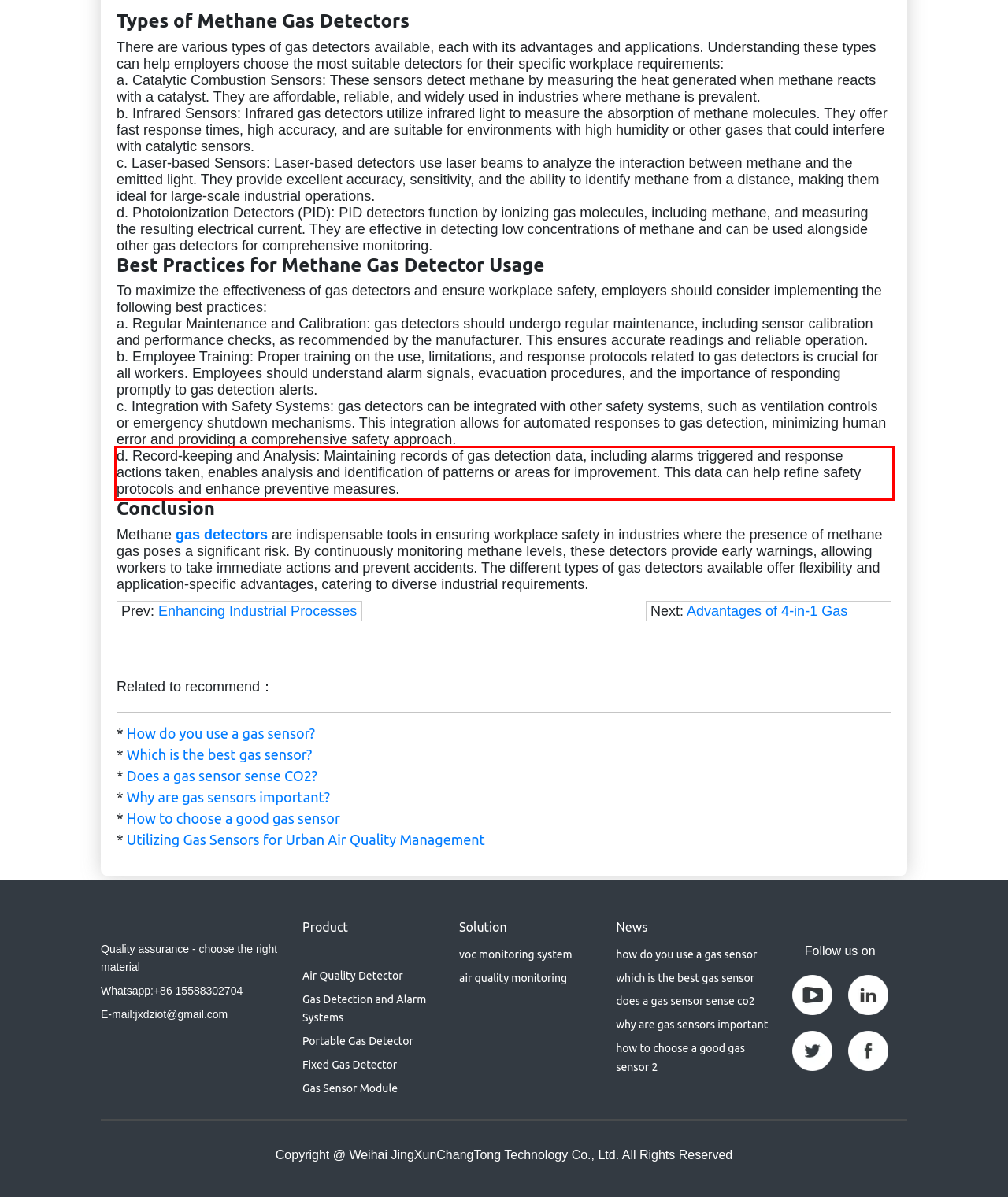You are given a screenshot of a webpage with a UI element highlighted by a red bounding box. Please perform OCR on the text content within this red bounding box.

d. Record-keeping and Analysis: Maintaining records of gas detection data, including alarms triggered and response actions taken, enables analysis and identification of patterns or areas for improvement. This data can help refine safety protocols and enhance preventive measures.